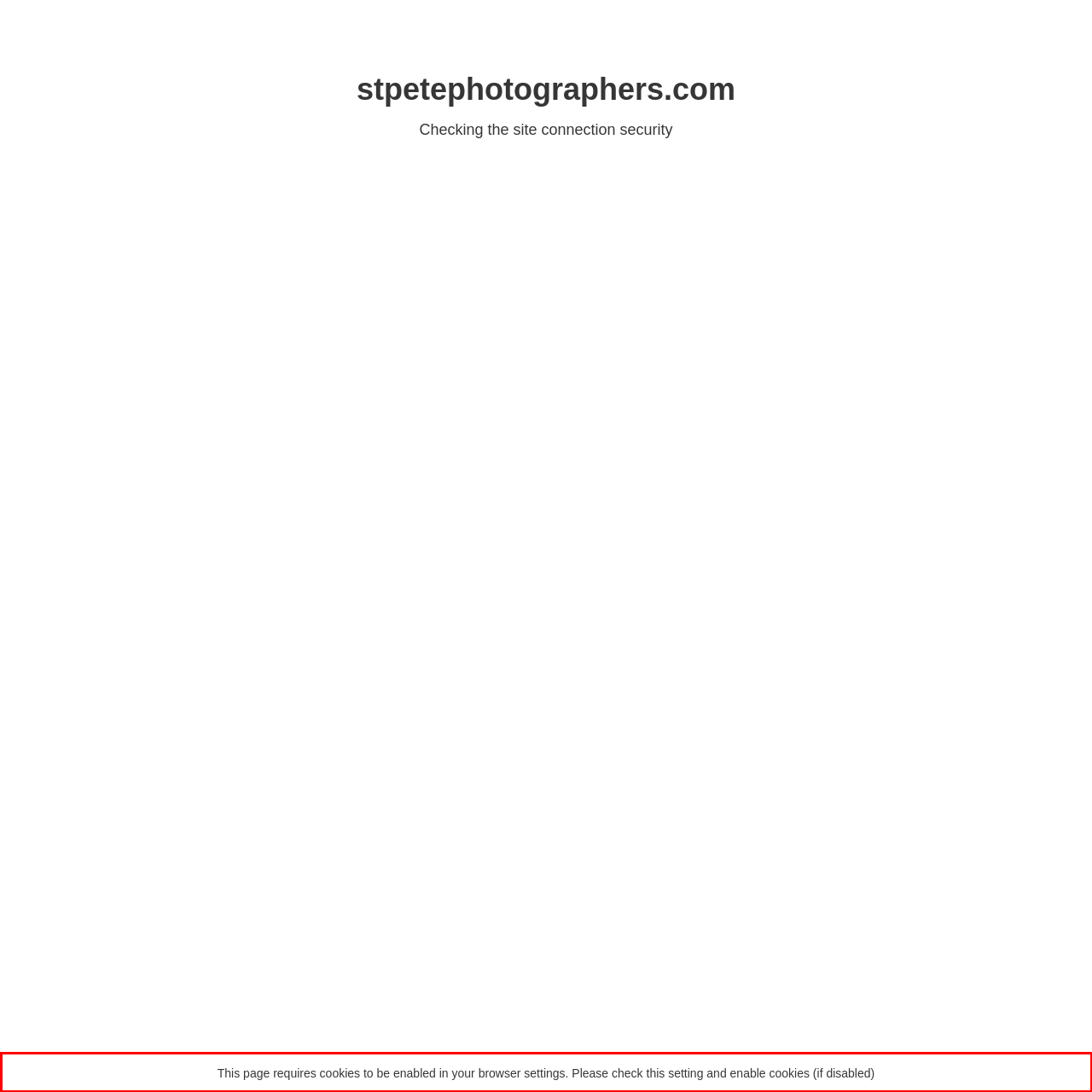By examining the provided screenshot of a webpage, recognize the text within the red bounding box and generate its text content.

This page requires cookies to be enabled in your browser settings. Please check this setting and enable cookies (if disabled)